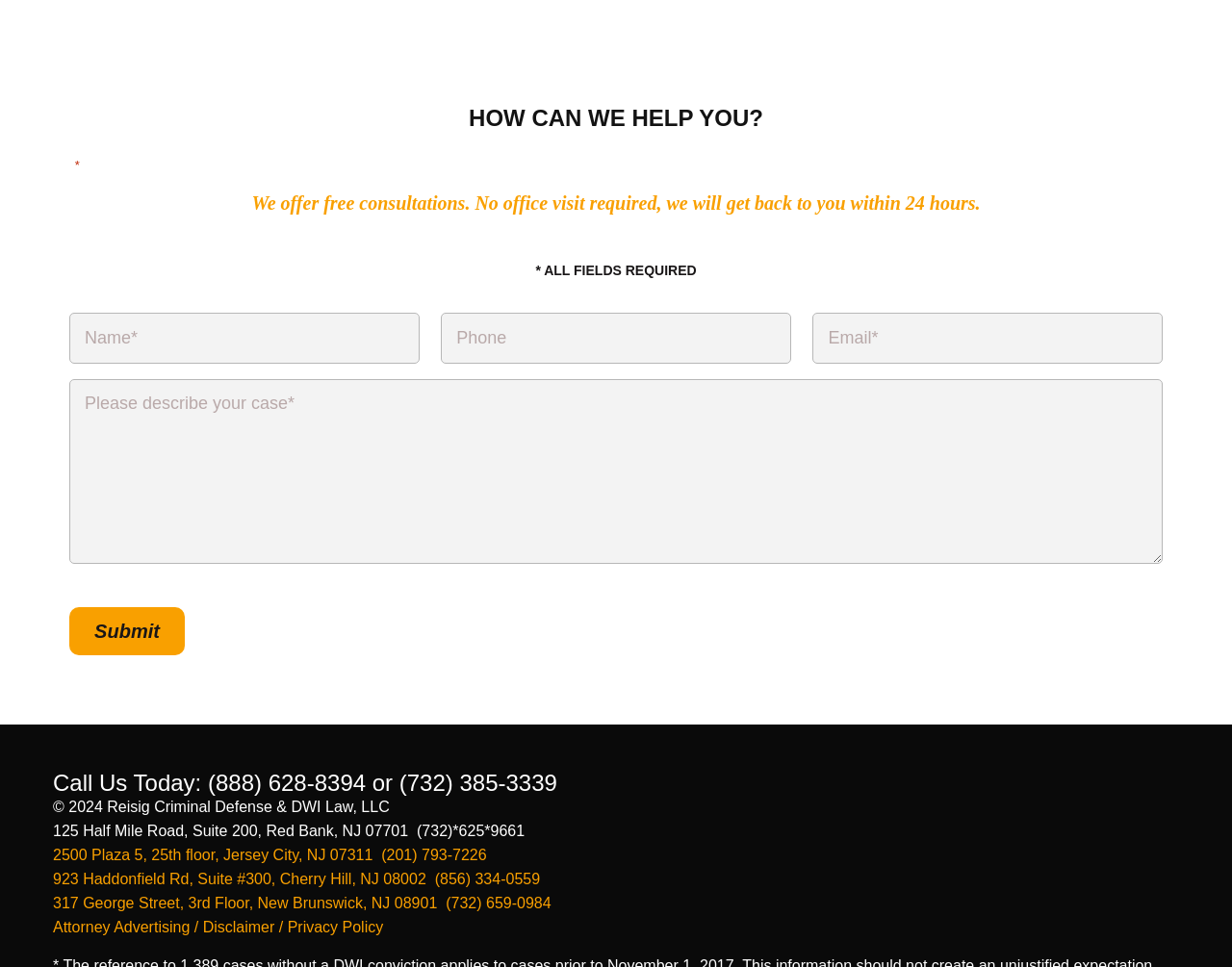Indicate the bounding box coordinates of the clickable region to achieve the following instruction: "Describe your case."

[0.056, 0.392, 0.944, 0.583]